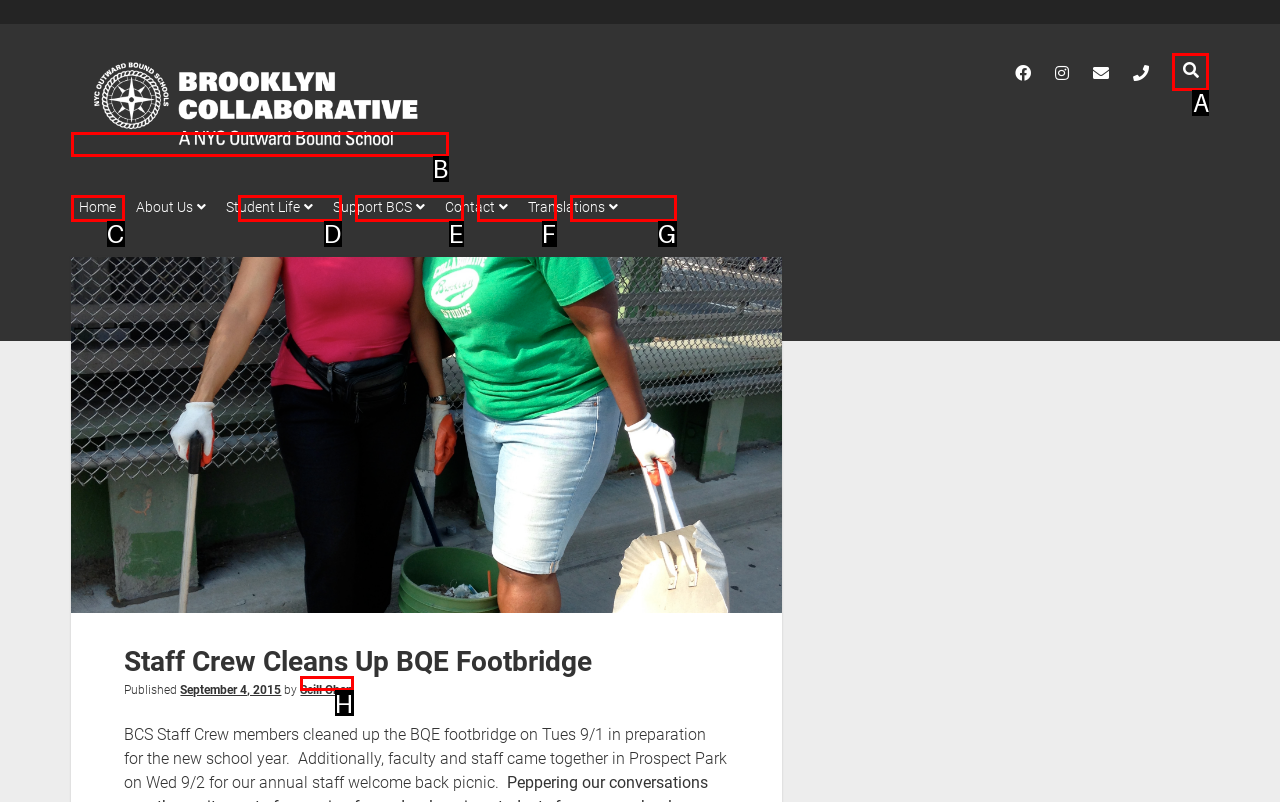From the given choices, determine which HTML element matches the description: Translations. Reply with the appropriate letter.

G